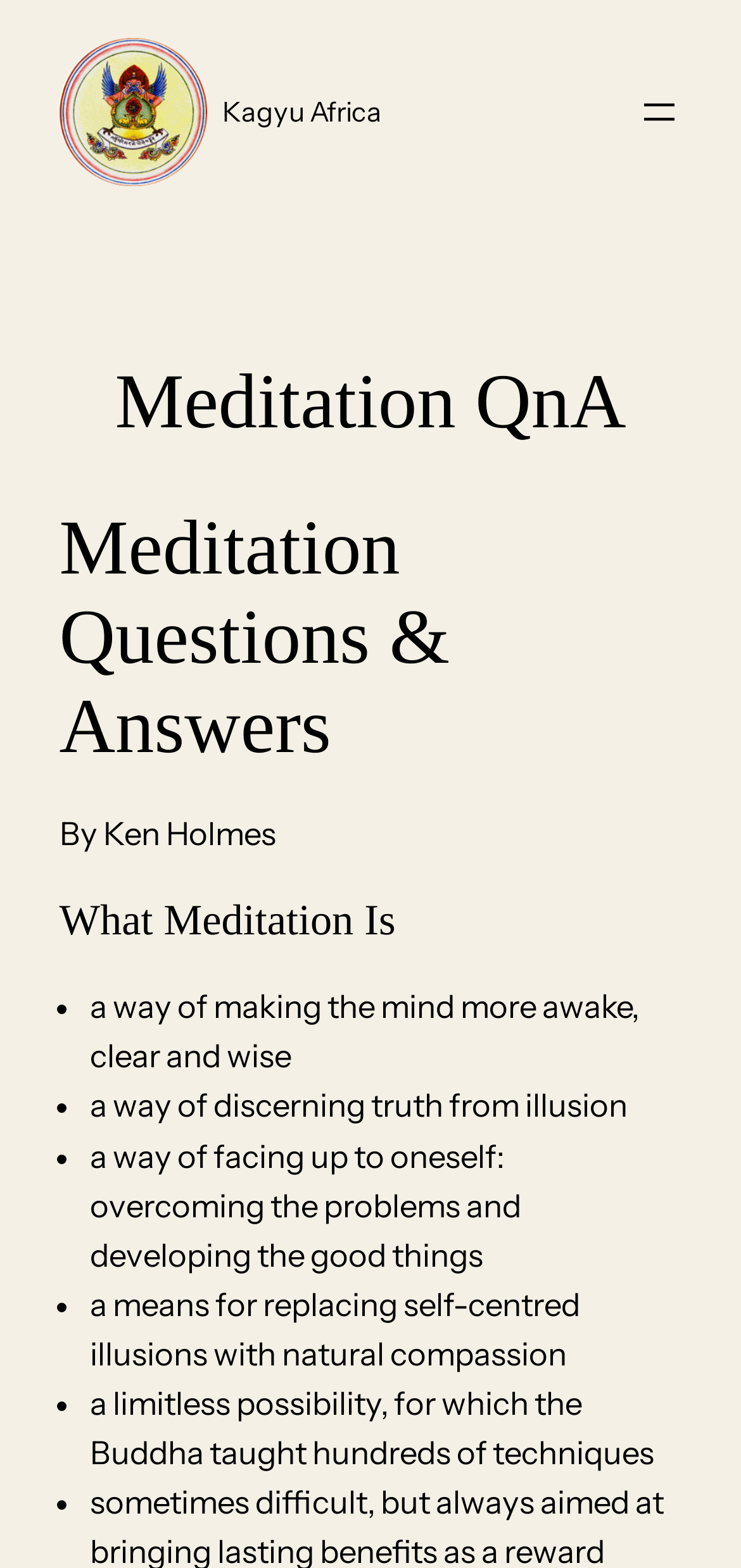Please give a succinct answer to the question in one word or phrase:
What is the name of the organization?

Kagyu Africa